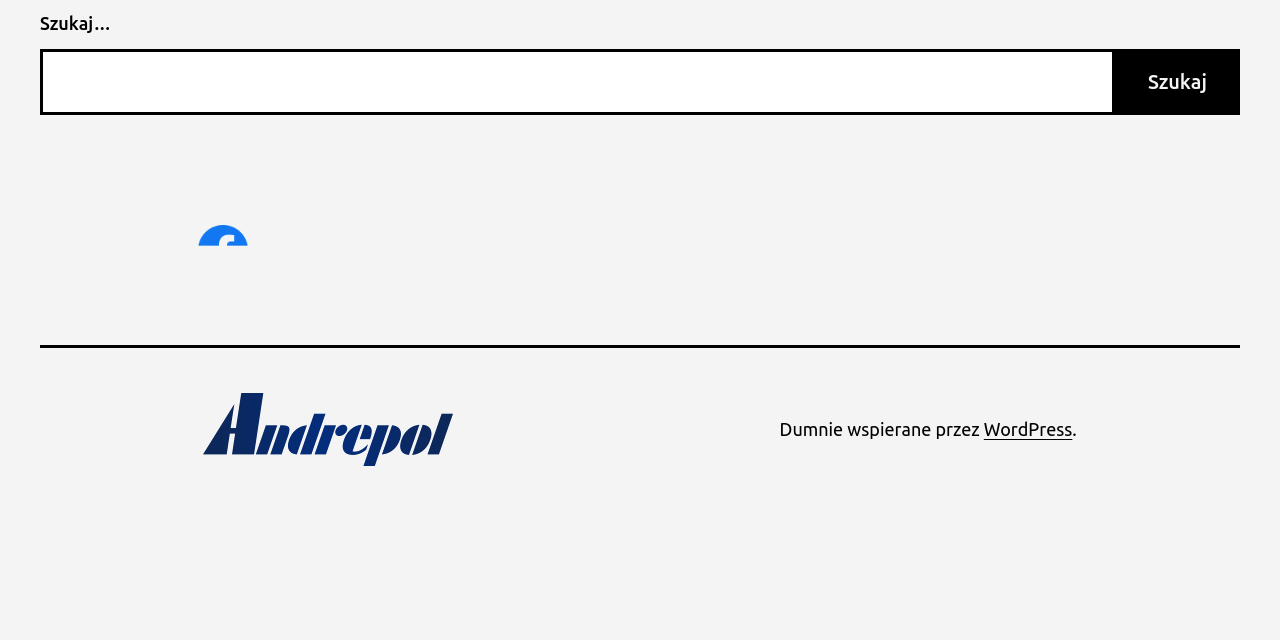Provide the bounding box coordinates of the UI element that matches the description: "alt="Andrepol"".

[0.159, 0.646, 0.354, 0.689]